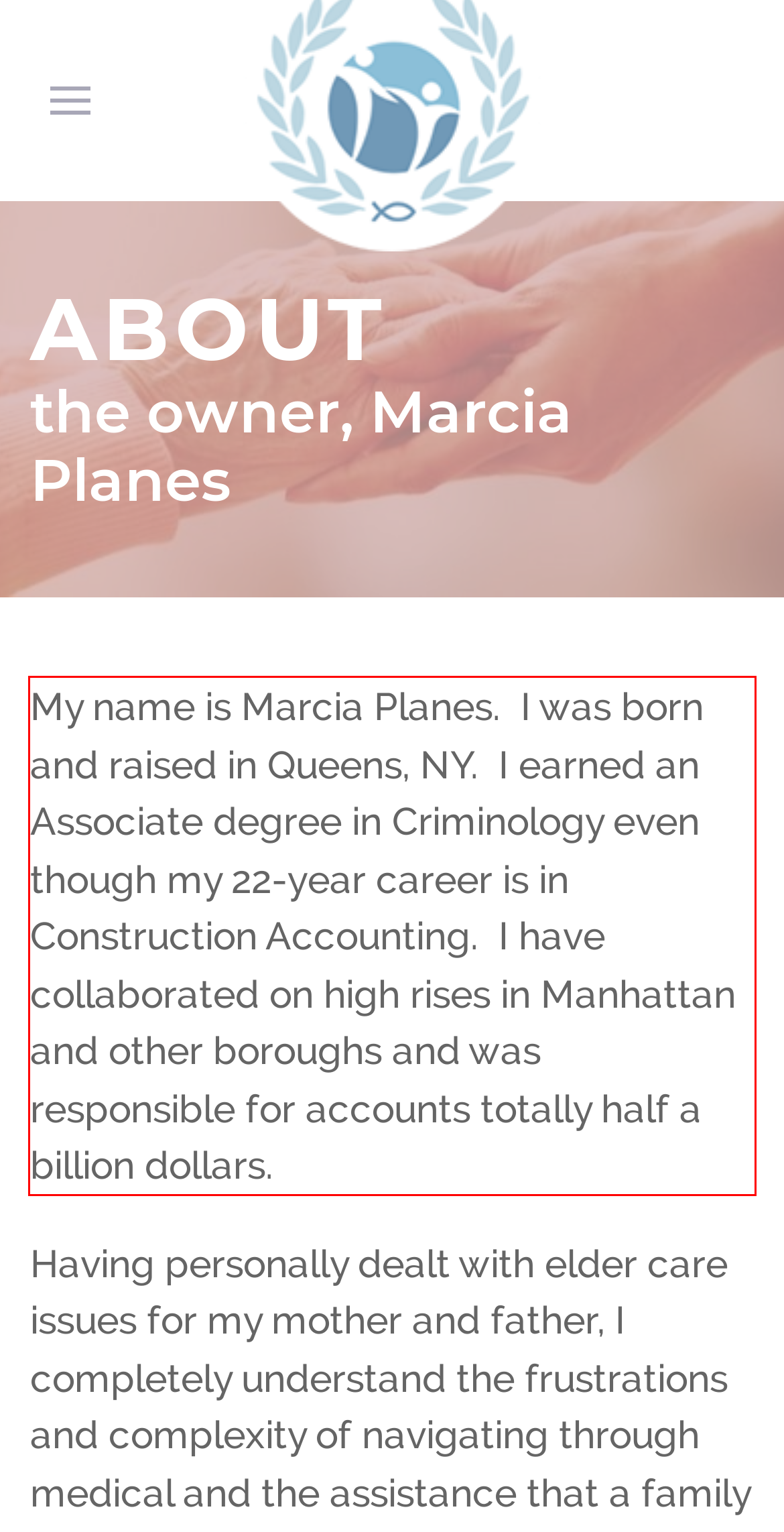Given a screenshot of a webpage containing a red bounding box, perform OCR on the text within this red bounding box and provide the text content.

My name is Marcia Planes. I was born and raised in Queens, NY. I earned an Associate degree in Criminology even though my 22-year career is in Construction Accounting. I have collaborated on high rises in Manhattan and other boroughs and was responsible for accounts totally half a billion dollars.